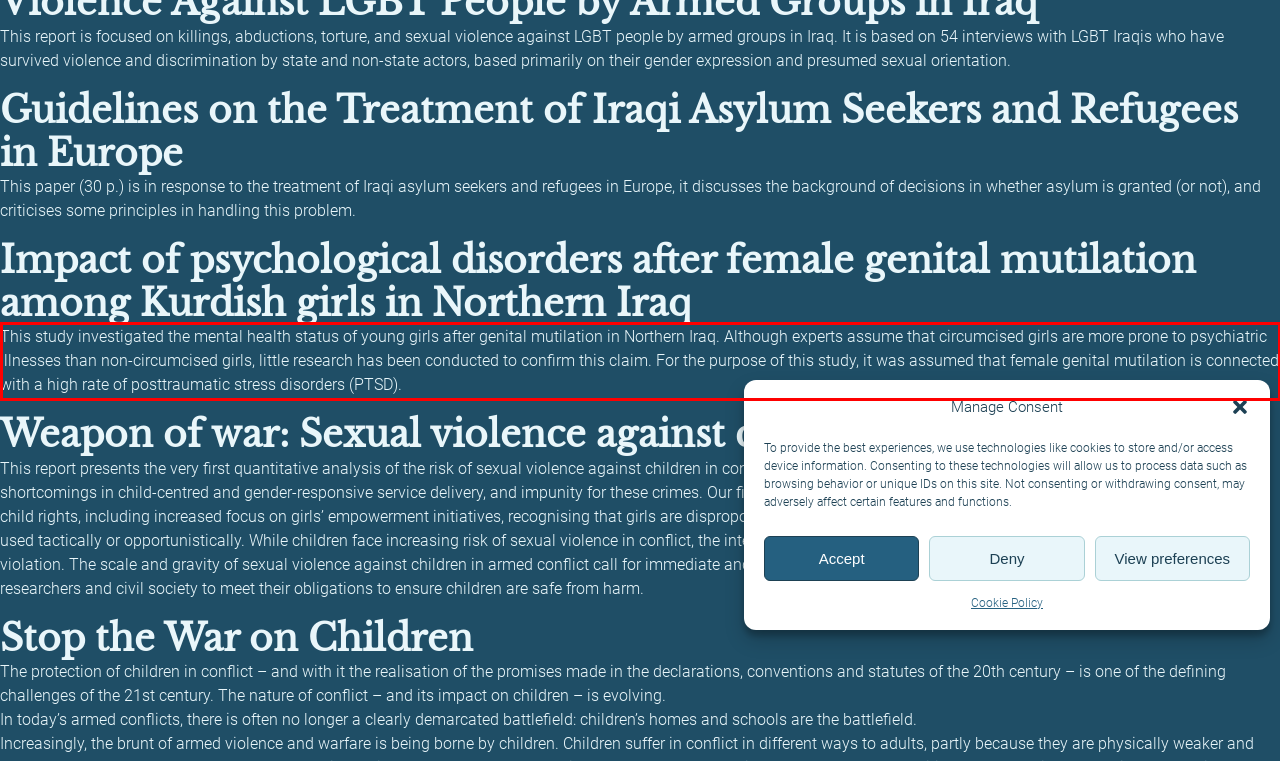You are provided with a webpage screenshot that includes a red rectangle bounding box. Extract the text content from within the bounding box using OCR.

This study investigated the mental health status of young girls after genital mutilation in Northern Iraq. Although experts assume that circumcised girls are more prone to psychiatric illnesses than non-circumcised girls, little research has been conducted to confirm this claim. For the purpose of this study, it was assumed that female genital mutilation is connected with a high rate of posttraumatic stress disorders (PTSD).